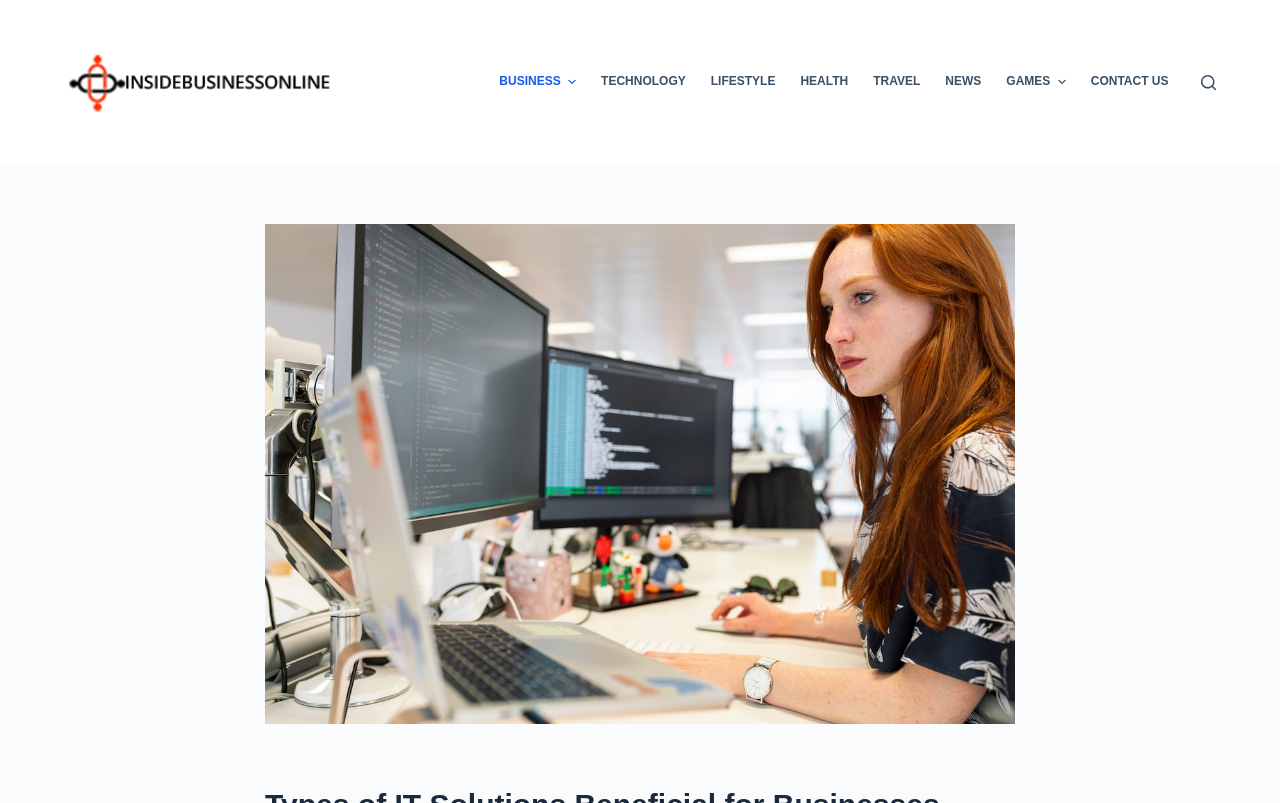Carefully examine the image and provide an in-depth answer to the question: What is the purpose of the button at the top right corner?

The button at the top right corner of the webpage is used to 'Open search form'. It is a button element located at [0.938, 0.093, 0.95, 0.111] and is used to initiate a search function on the website.